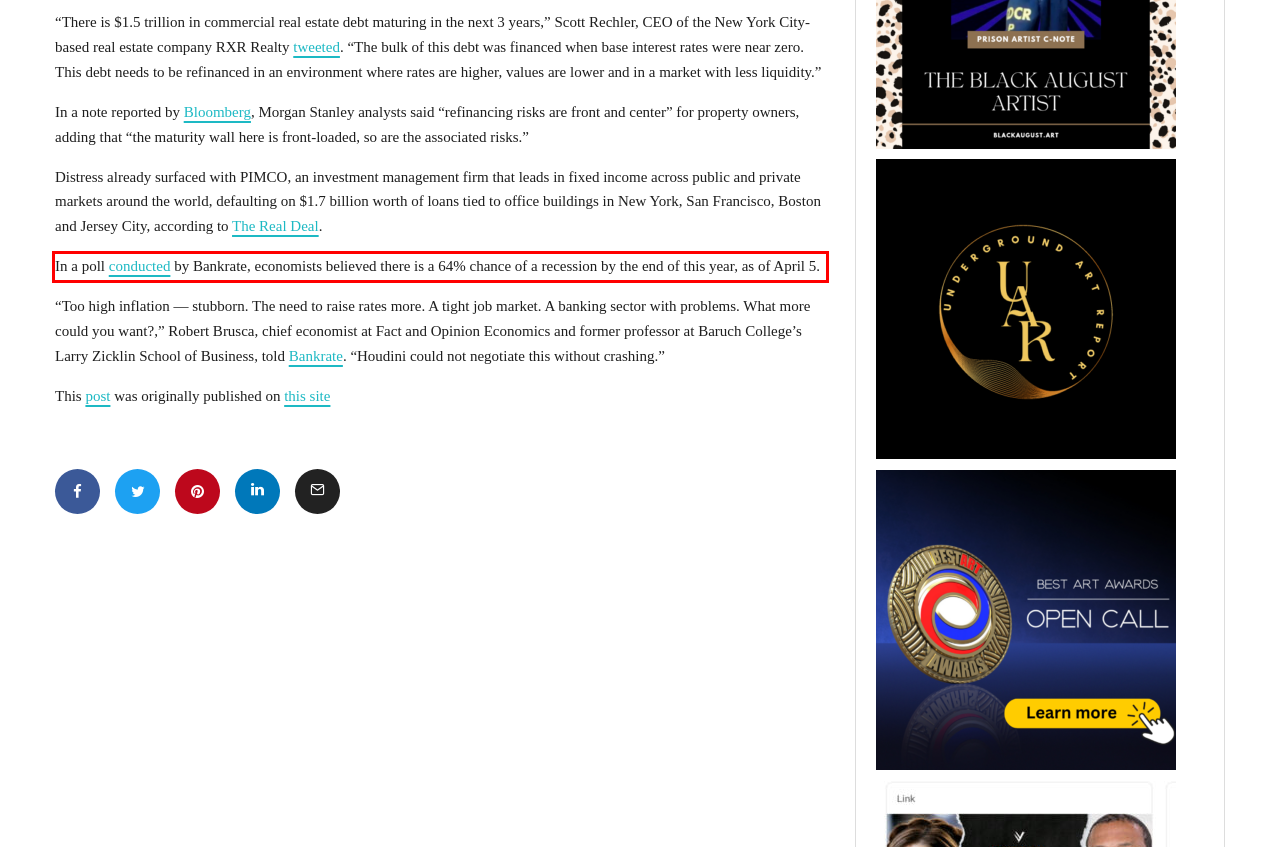You are provided with a screenshot of a webpage containing a red bounding box. Please extract the text enclosed by this red bounding box.

In a poll conducted by Bankrate, economists believed there is a 64% chance of a recession by the end of this year, as of April 5.